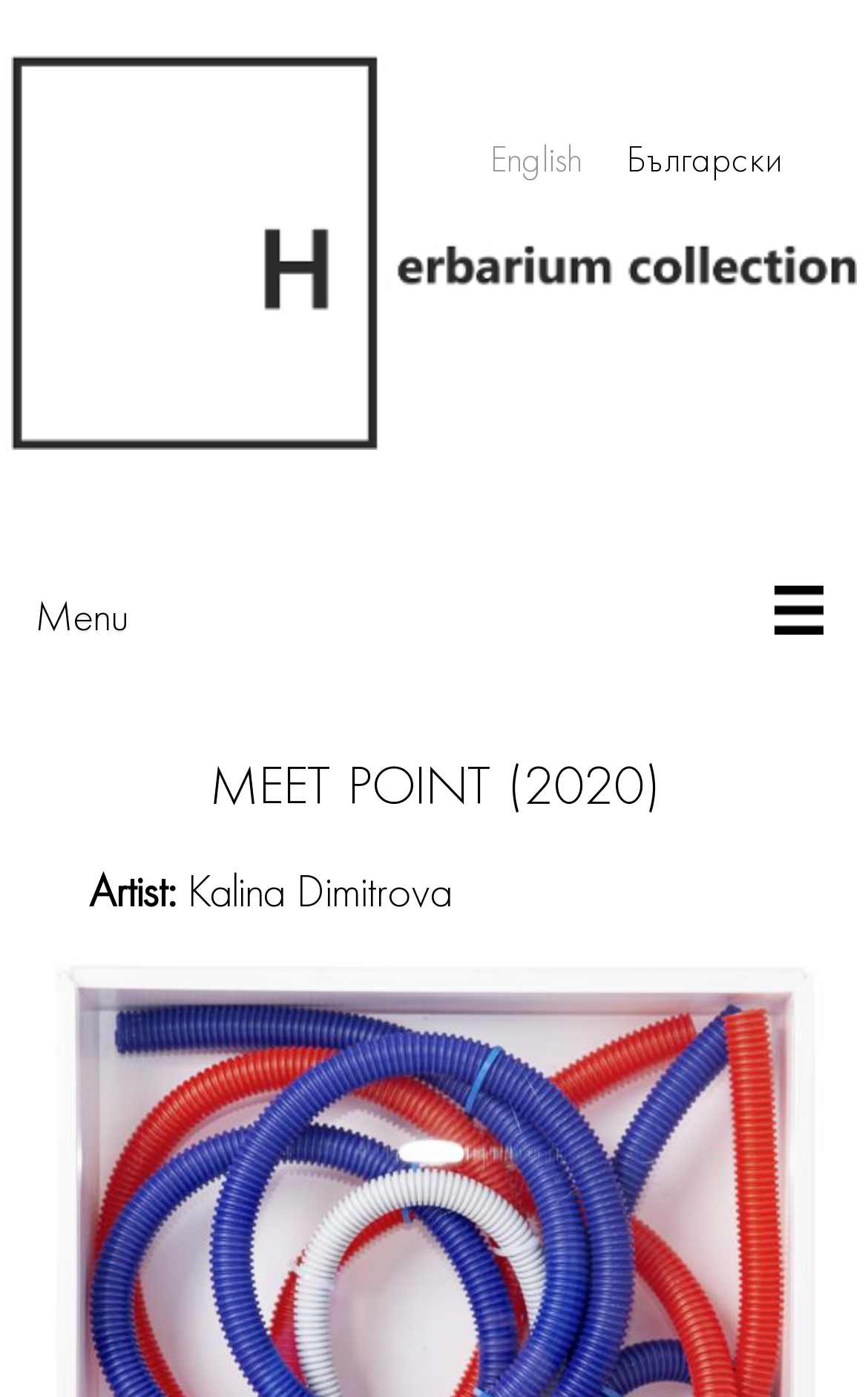What is the language of the current webpage?
Refer to the image and answer the question using a single word or phrase.

English